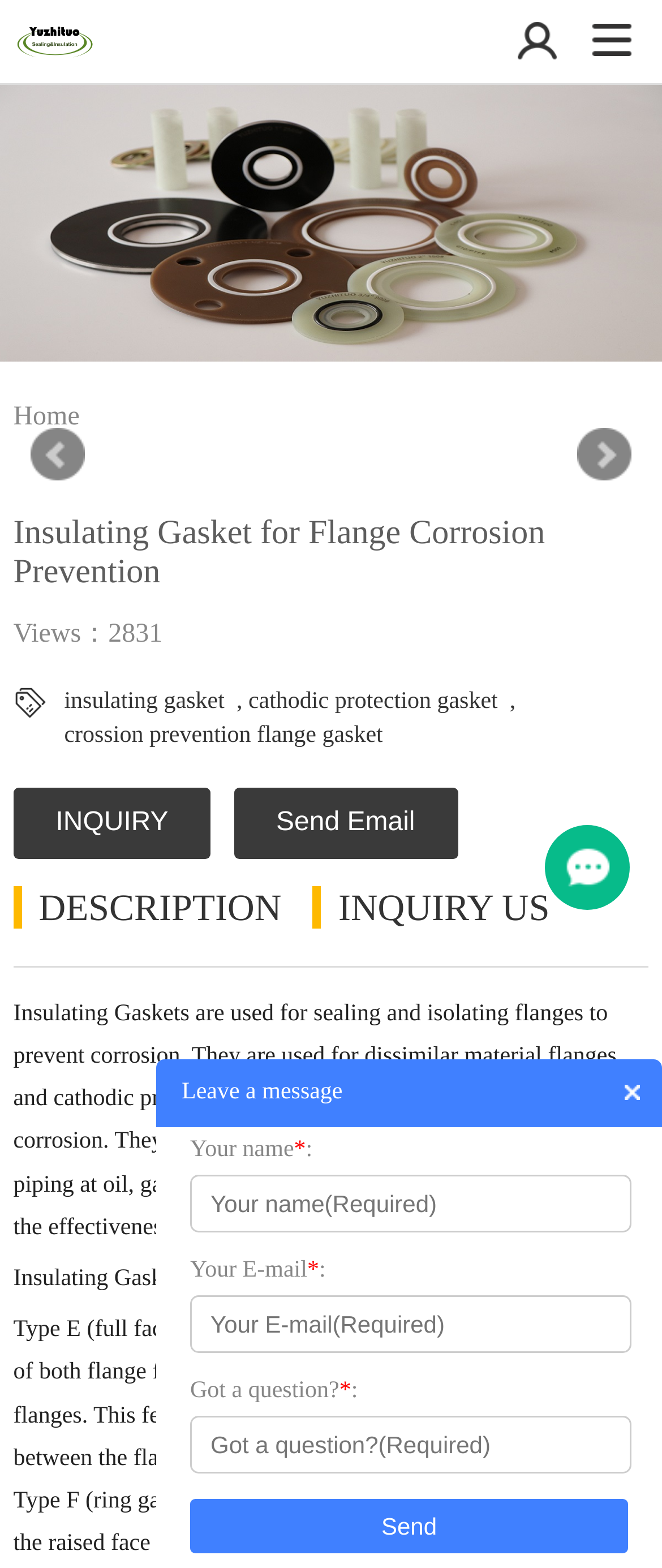Please specify the bounding box coordinates of the clickable region to carry out the following instruction: "Click the 'Send' button". The coordinates should be four float numbers between 0 and 1, in the format [left, top, right, bottom].

[0.287, 0.956, 0.949, 0.991]